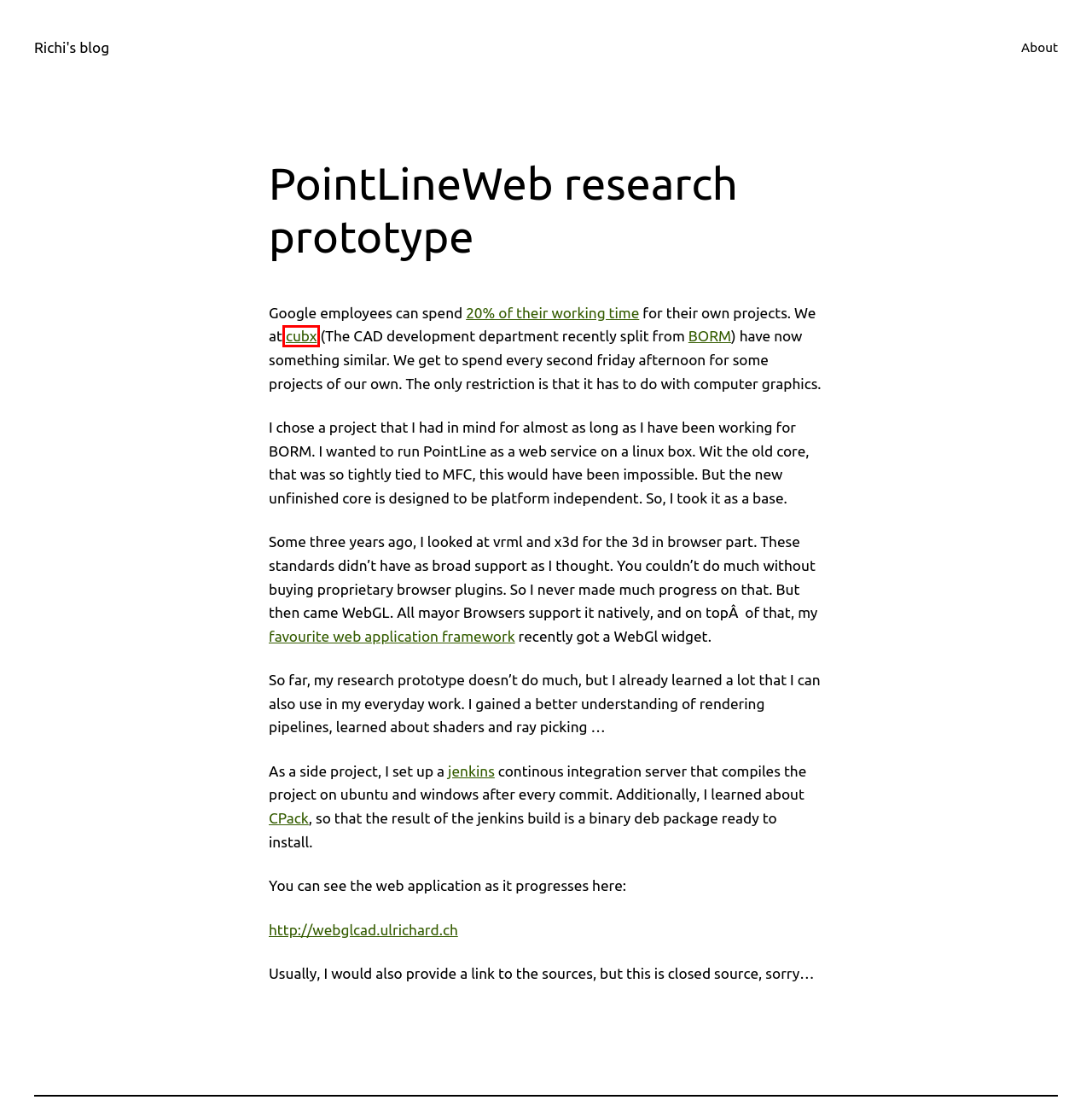Given a webpage screenshot with a red bounding box around a particular element, identify the best description of the new webpage that will appear after clicking on the element inside the red bounding box. Here are the candidates:
A. CAD – Richi's blog
B. About – Richi's blog
C. Software – Richi's blog
D. CMake Wiki has moved
E. Richi's blog – Just another WordPress site
F. cubx Software AG
G. Projects – Richi's blog
H. Wt, C++ Web Toolkit  —  Emweb

F